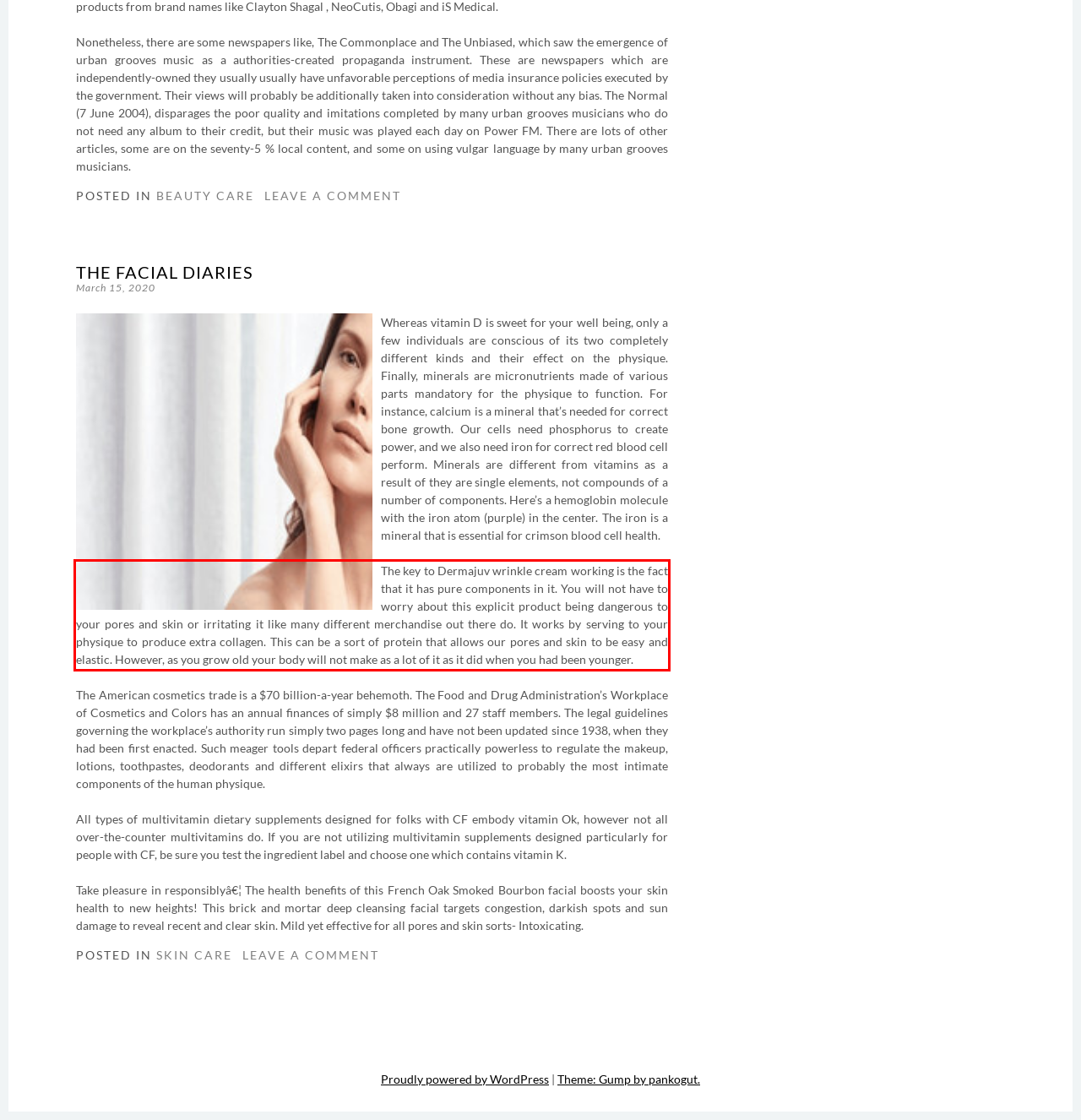Locate the red bounding box in the provided webpage screenshot and use OCR to determine the text content inside it.

The key to Dermajuv wrinkle cream working is the fact that it has pure components in it. You will not have to worry about this explicit product being dangerous to your pores and skin or irritating it like many different merchandise out there do. It works by serving to your physique to produce extra collagen. This can be a sort of protein that allows our pores and skin to be easy and elastic. However, as you grow old your body will not make as a lot of it as it did when you had been younger.